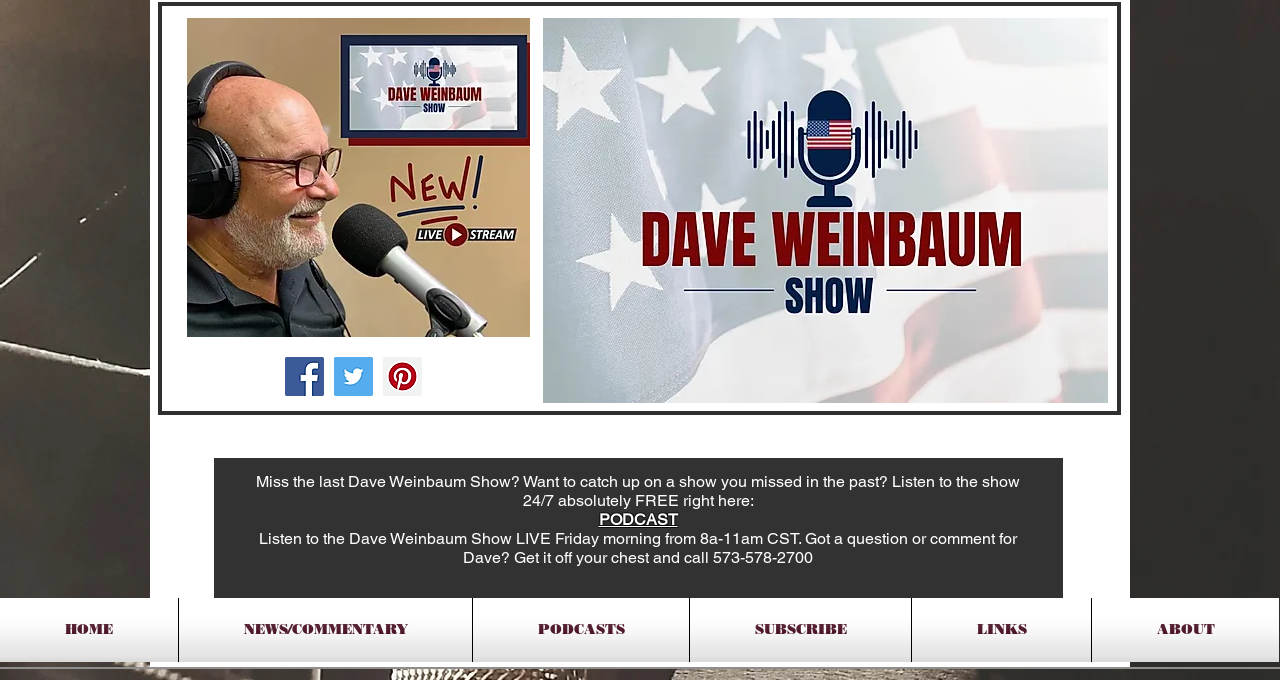Identify the bounding box coordinates of the area that should be clicked in order to complete the given instruction: "Check the news and commentary". The bounding box coordinates should be four float numbers between 0 and 1, i.e., [left, top, right, bottom].

[0.14, 0.879, 0.369, 0.974]